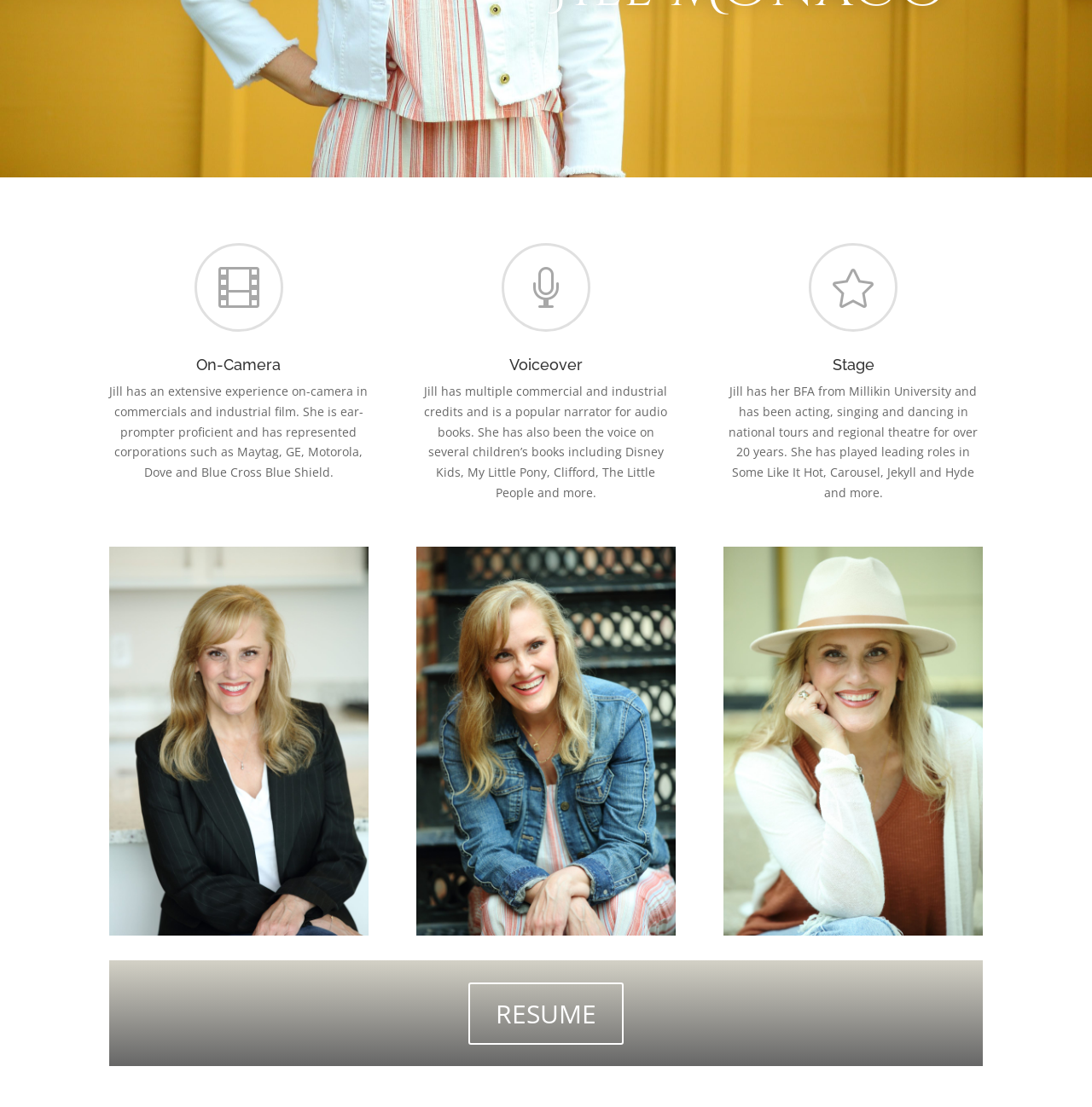Using the provided element description, identify the bounding box coordinates as (top-left x, top-left y, bottom-right x, bottom-right y). Ensure all values are between 0 and 1. Description: Stage

[0.762, 0.321, 0.8, 0.337]